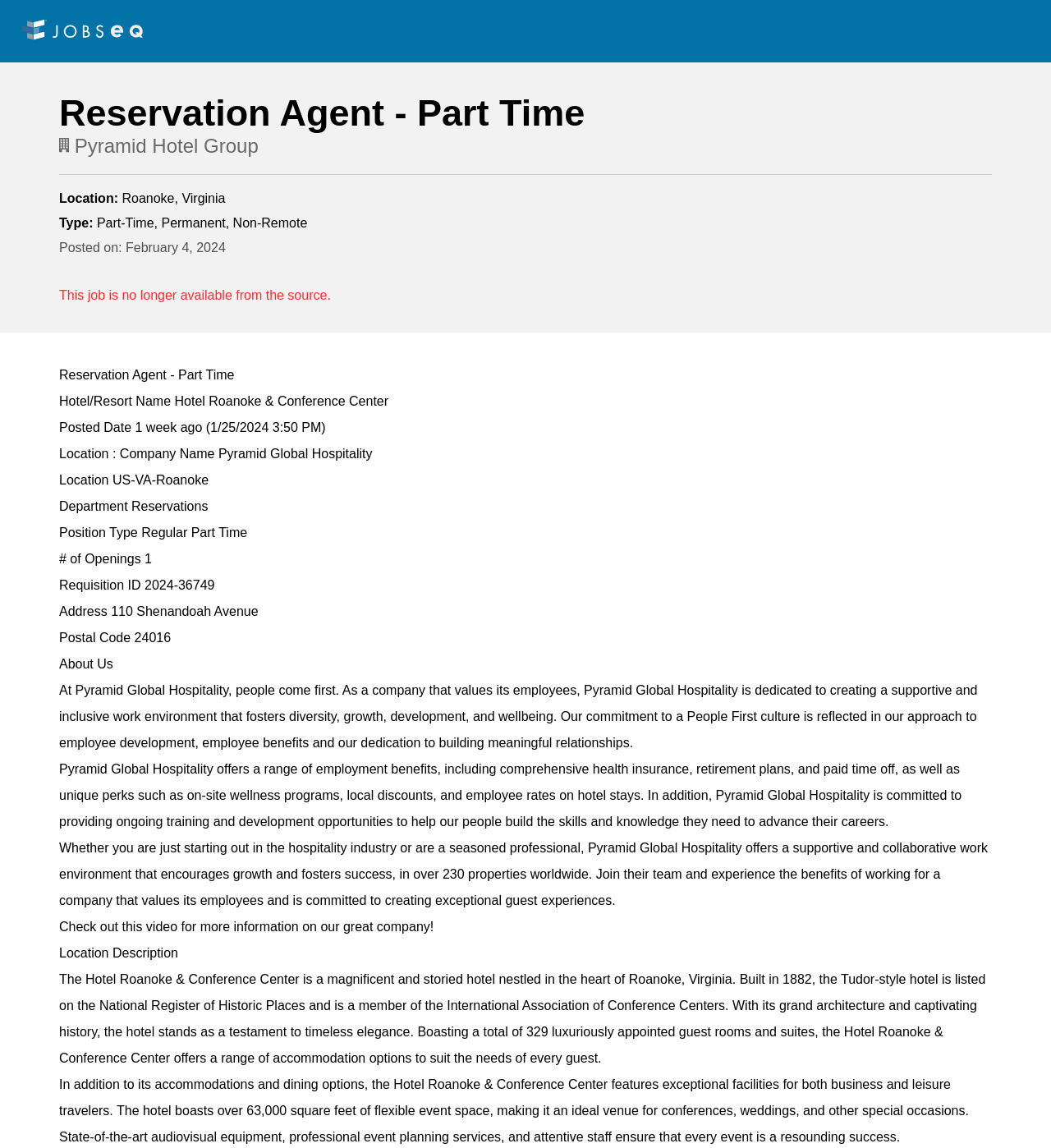Please identify the primary heading on the webpage and return its text.

Reservation Agent - Part Time